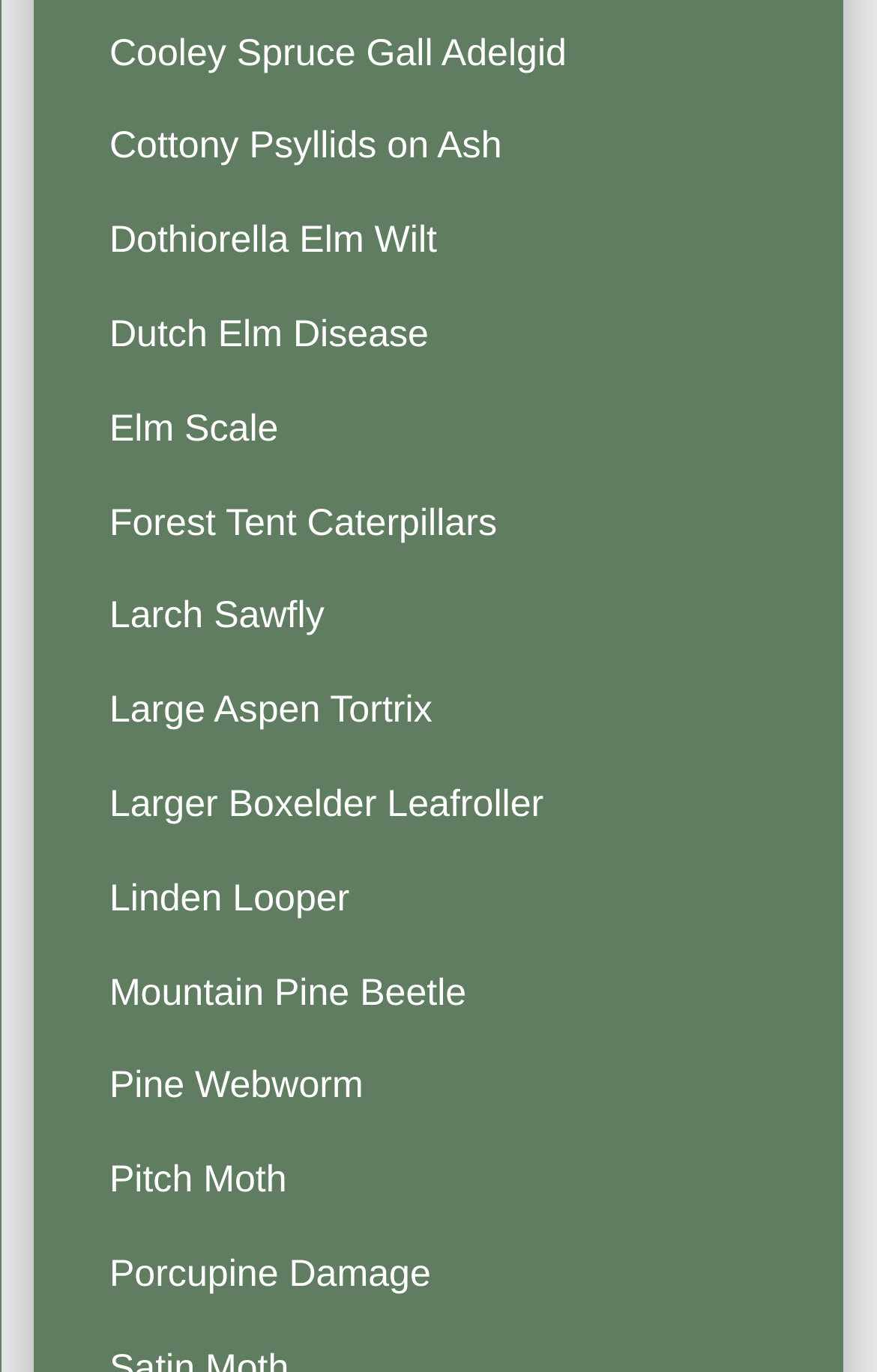Find the coordinates for the bounding box of the element with this description: "Mountain Pine Beetle".

[0.039, 0.688, 0.961, 0.757]